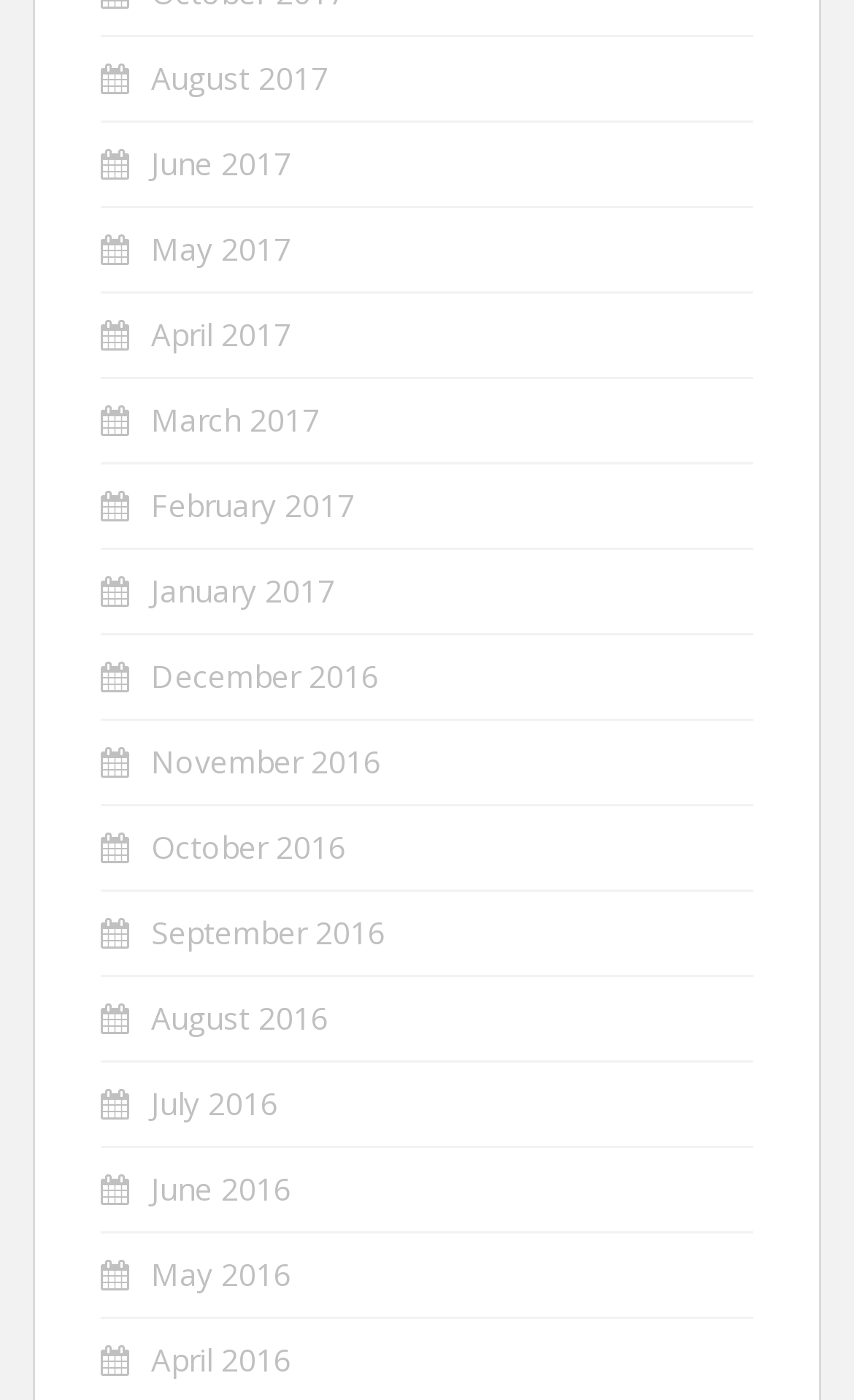How many months are listed in 2017?
Refer to the image and offer an in-depth and detailed answer to the question.

I counted the number of links with '2017' in their text and found that there are 7 months listed in 2017, which are August, June, May, April, March, February, and January.